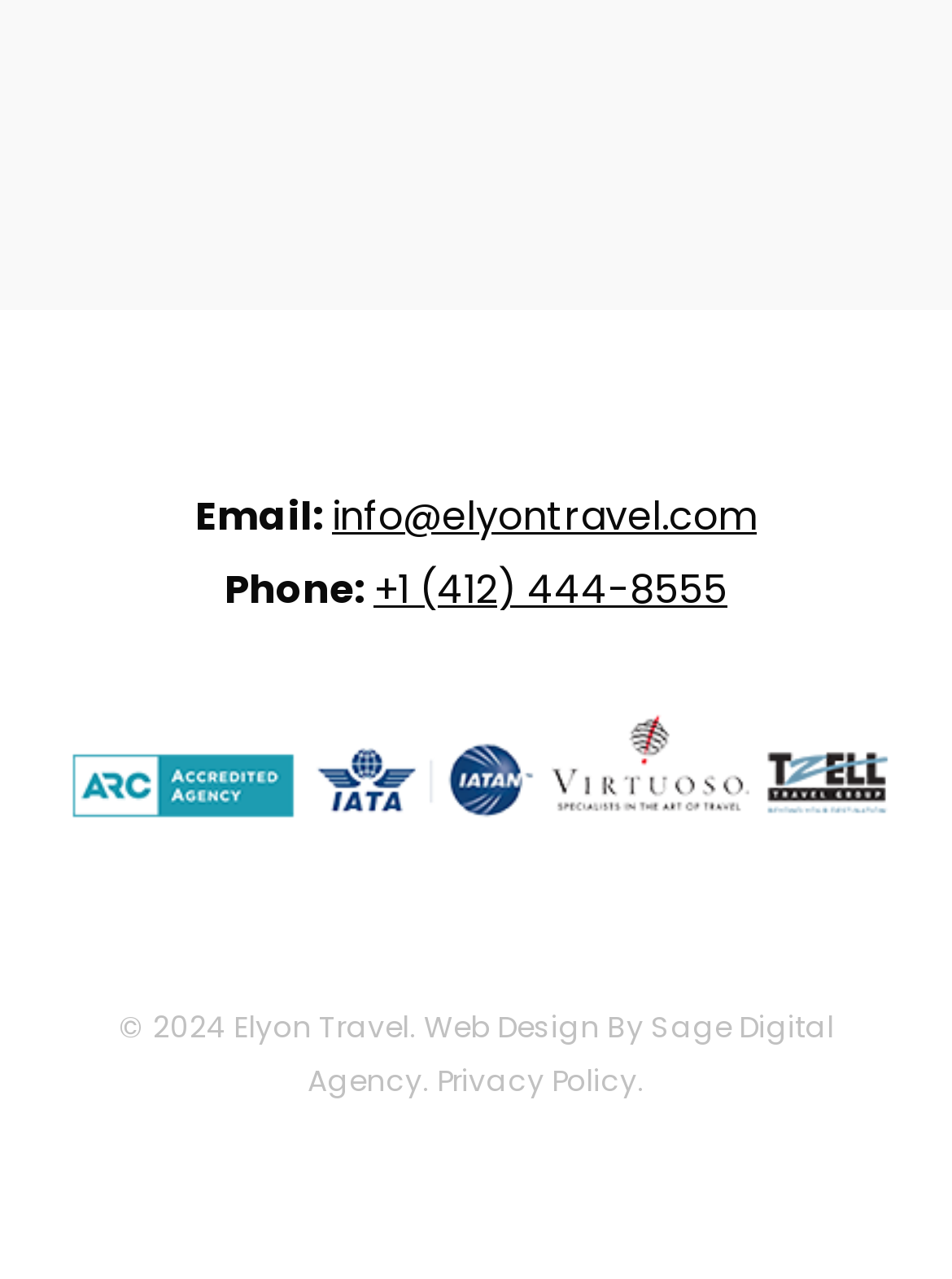What is the copyright year of Elyon Travel's website?
Provide a short answer using one word or a brief phrase based on the image.

2024